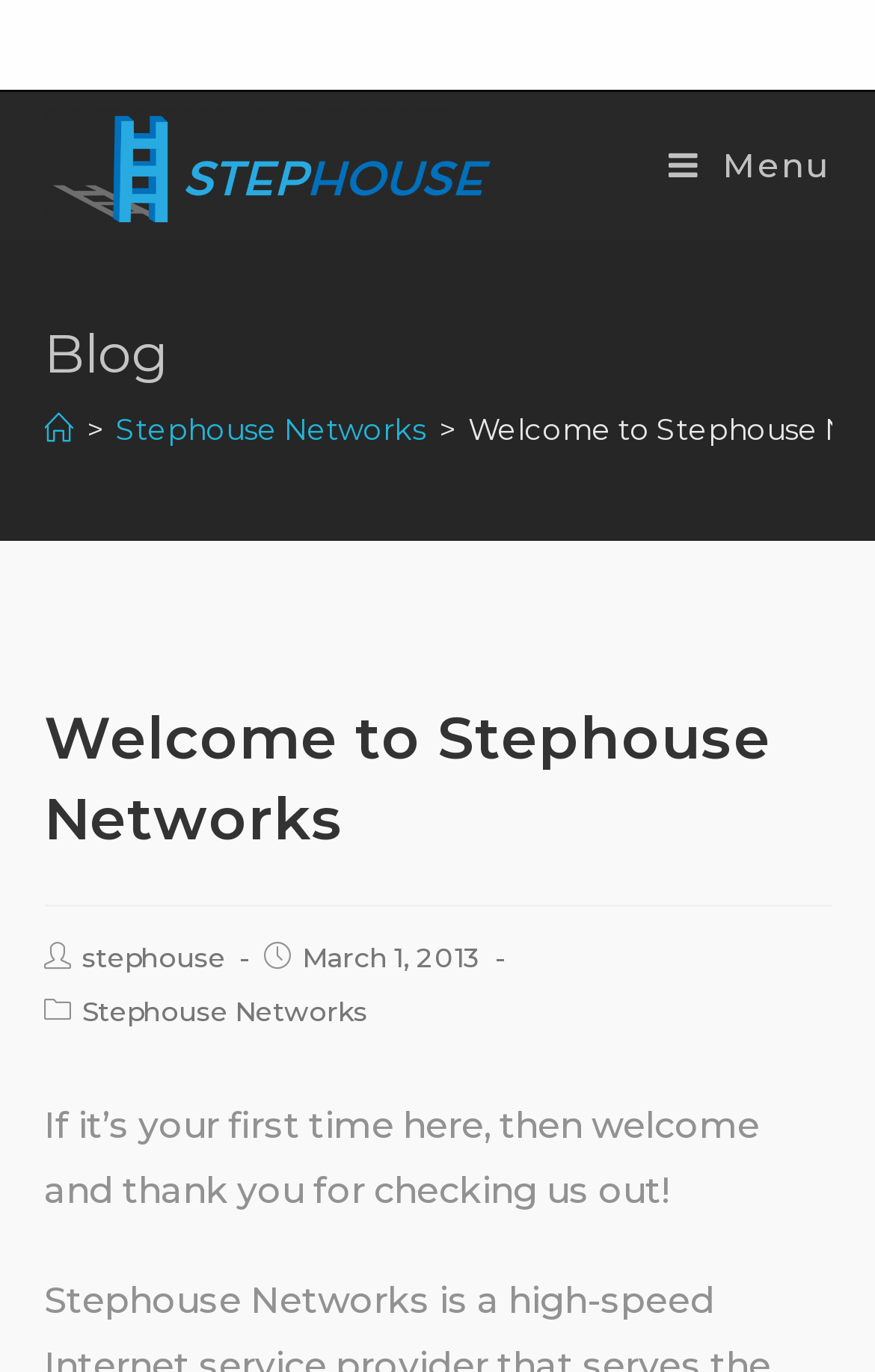Given the description "stephouse", provide the bounding box coordinates of the corresponding UI element.

[0.094, 0.686, 0.258, 0.711]